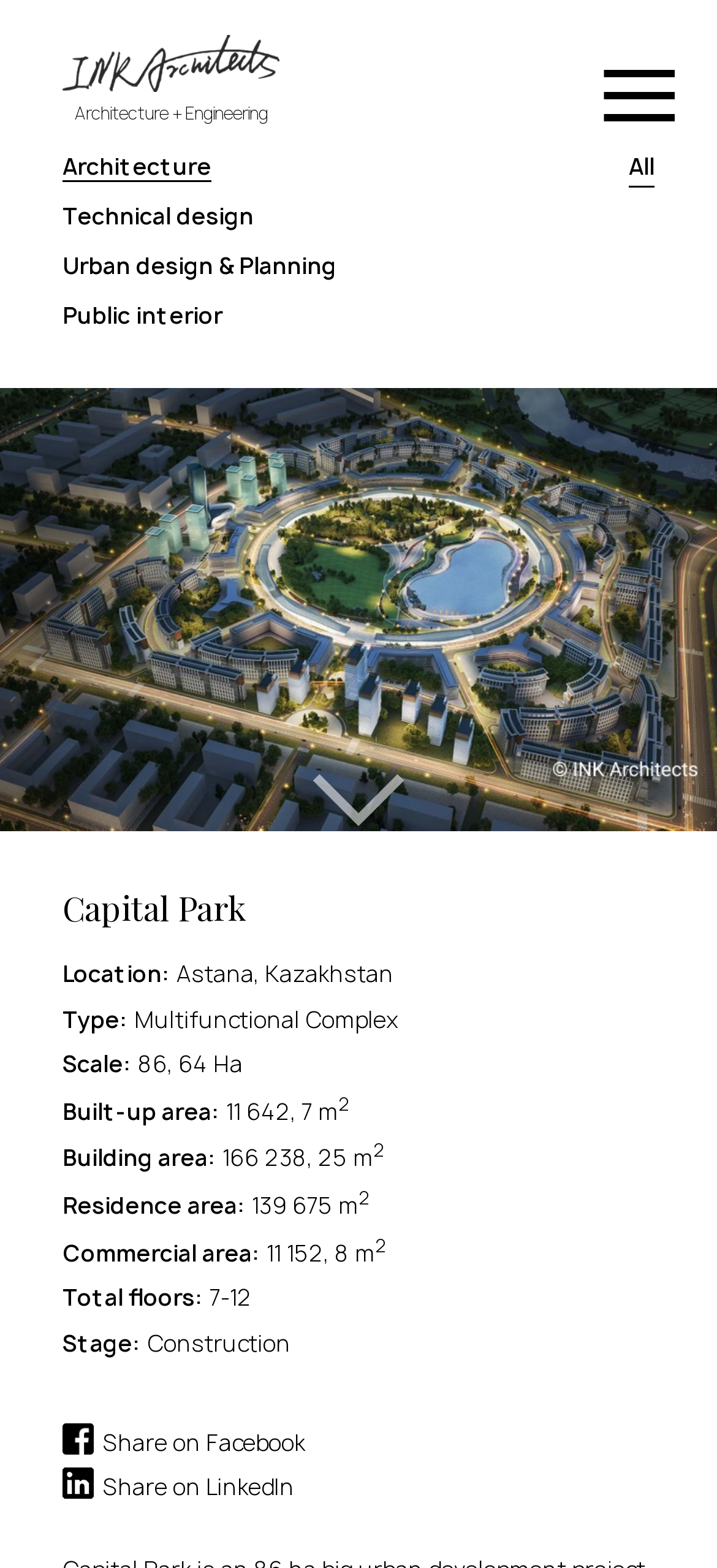What is the type of Capital Park?
Please provide a detailed answer to the question.

I found the answer by looking at the 'Type:' heading and its corresponding text 'Multifunctional Complex'.